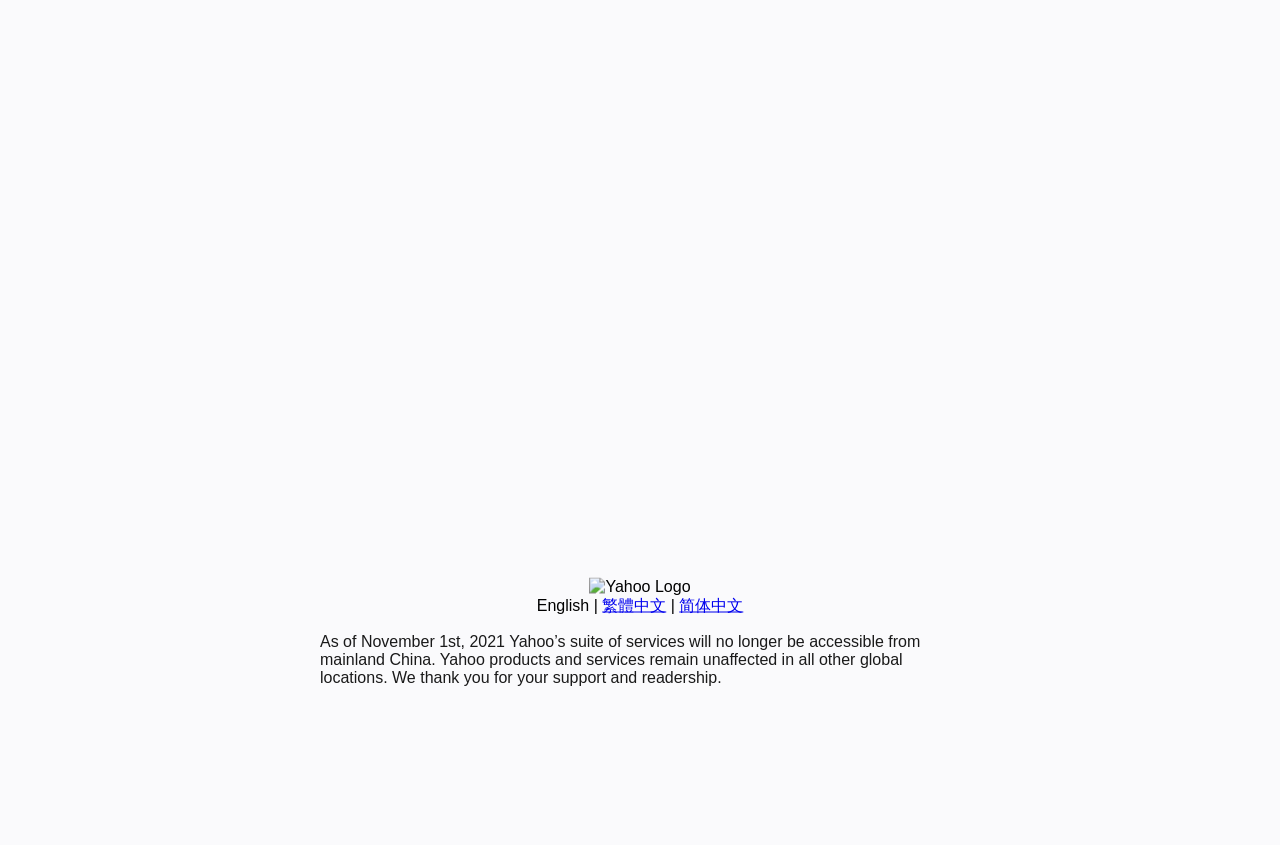Locate the bounding box coordinates of the UI element described by: "Food". The bounding box coordinates should consist of four float numbers between 0 and 1, i.e., [left, top, right, bottom].

None